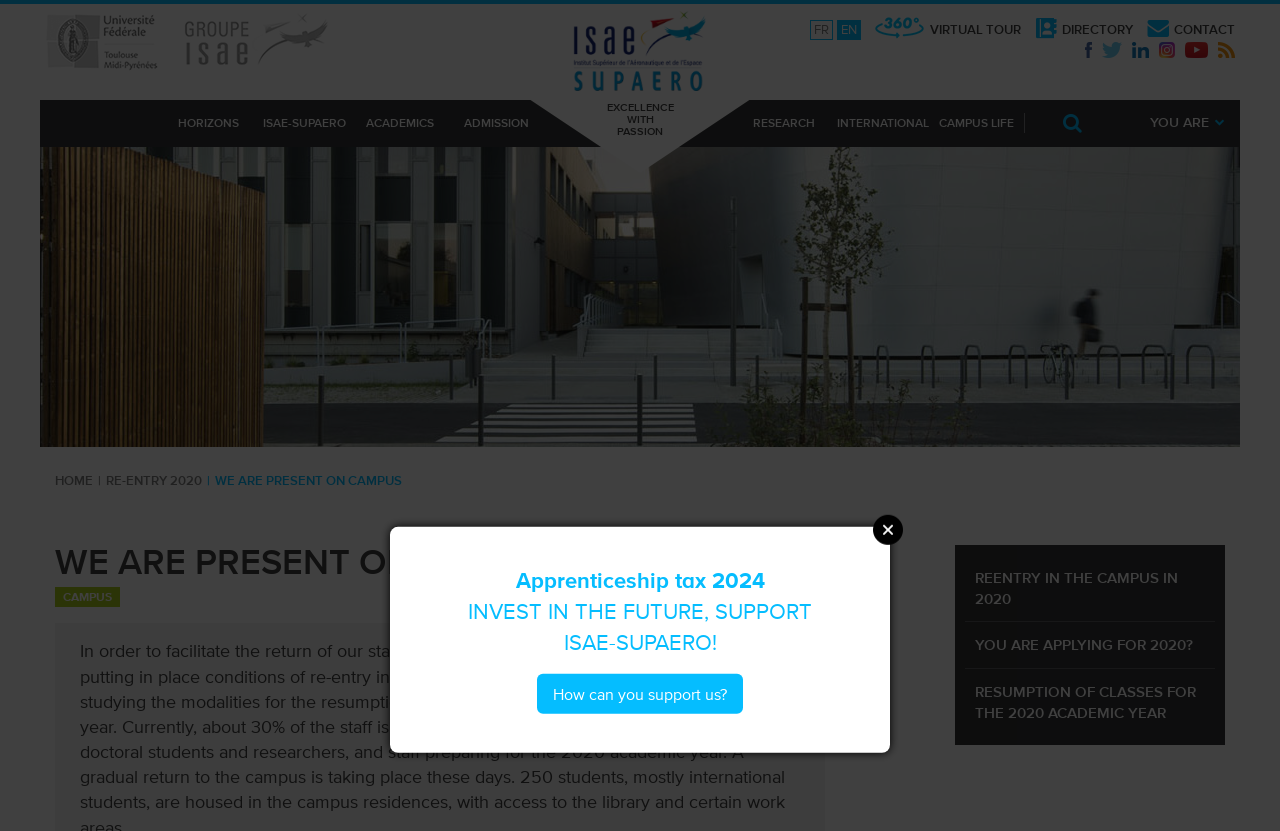Please reply to the following question with a single word or a short phrase:
What is the purpose of the 'VIRTUAL TOUR' link?

To provide a virtual tour